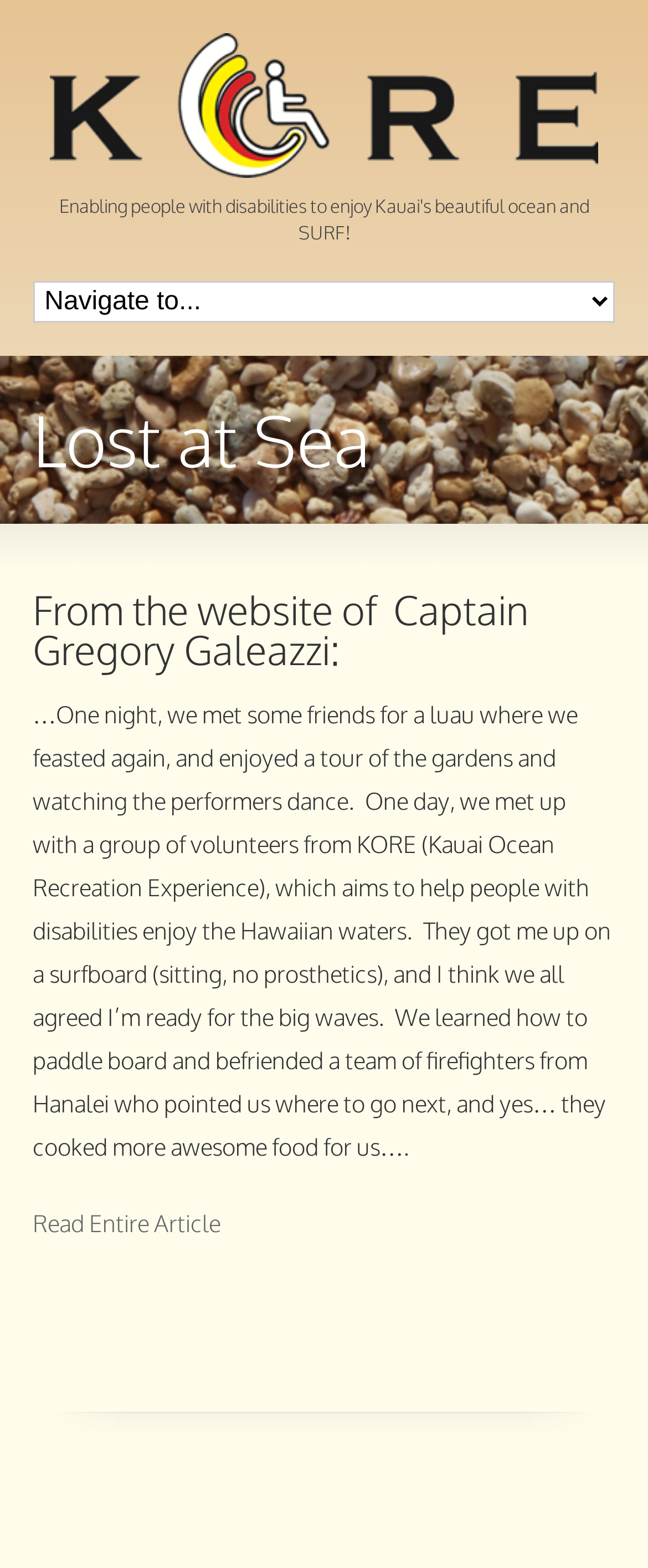Analyze the image and deliver a detailed answer to the question: What can be done by clicking 'Read Entire Article'?

By clicking 'Read Entire Article', the user can read the entire article, which is a continuation of the text provided on the current webpage.